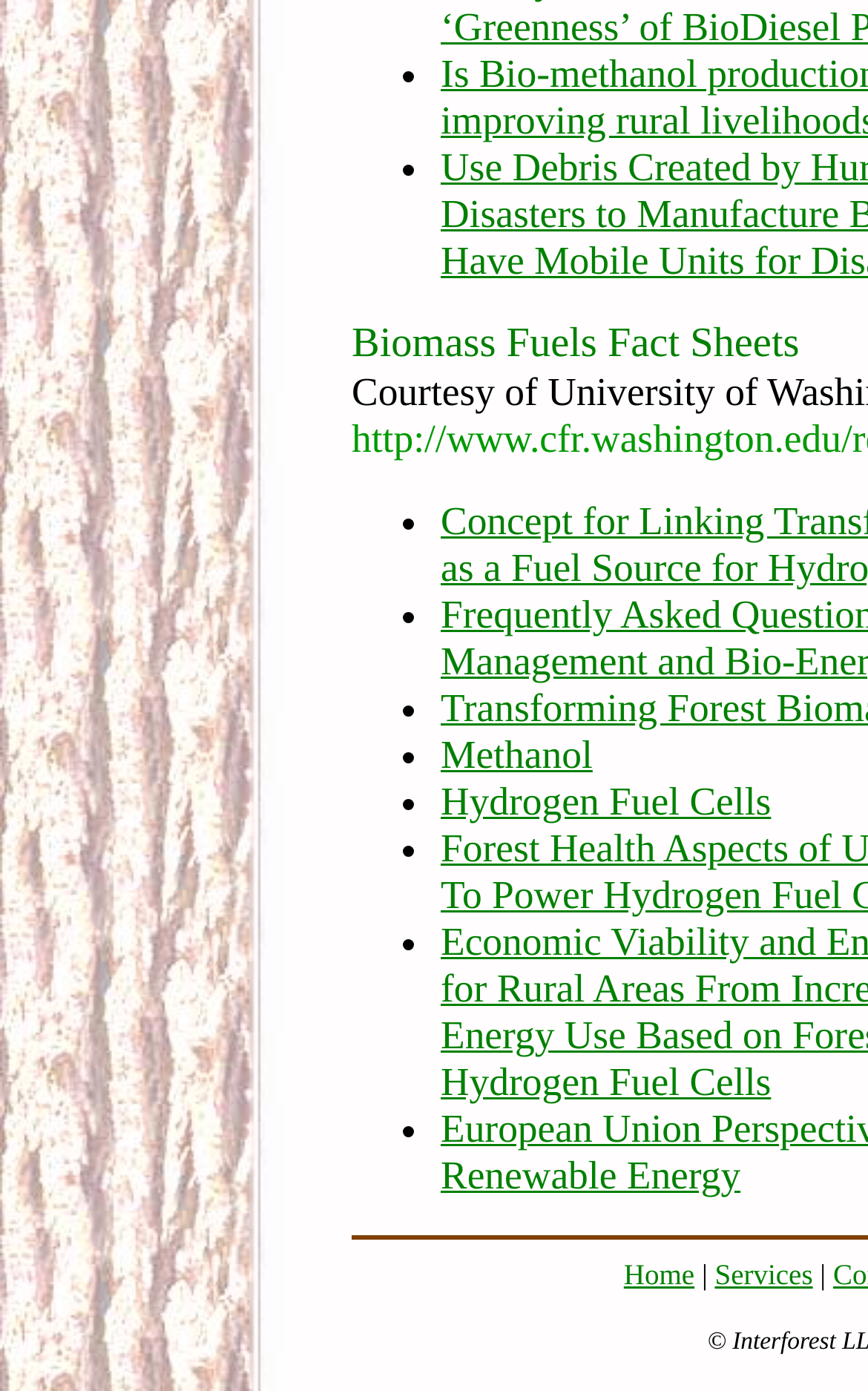Find the UI element described as: "Services" and predict its bounding box coordinates. Ensure the coordinates are four float numbers between 0 and 1, [left, top, right, bottom].

[0.823, 0.904, 0.936, 0.928]